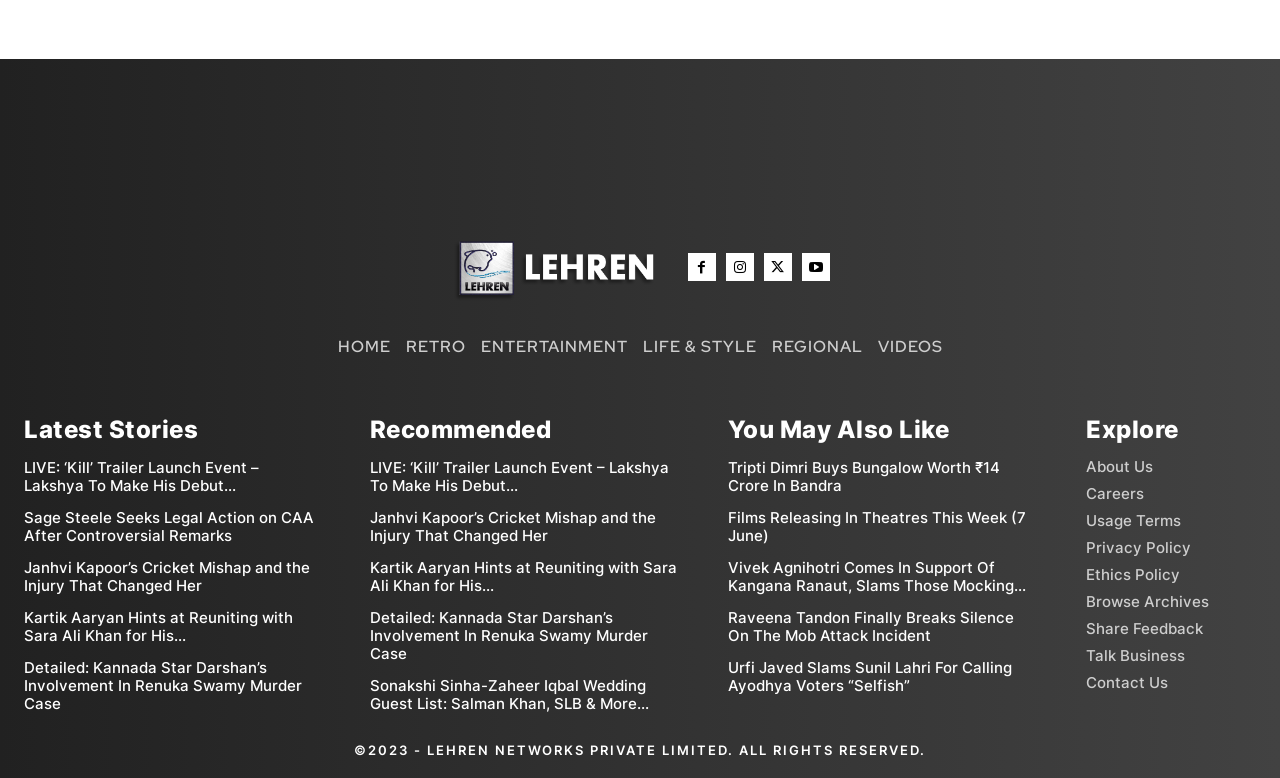Locate the coordinates of the bounding box for the clickable region that fulfills this instruction: "explore more".

[0.849, 0.534, 0.921, 0.571]